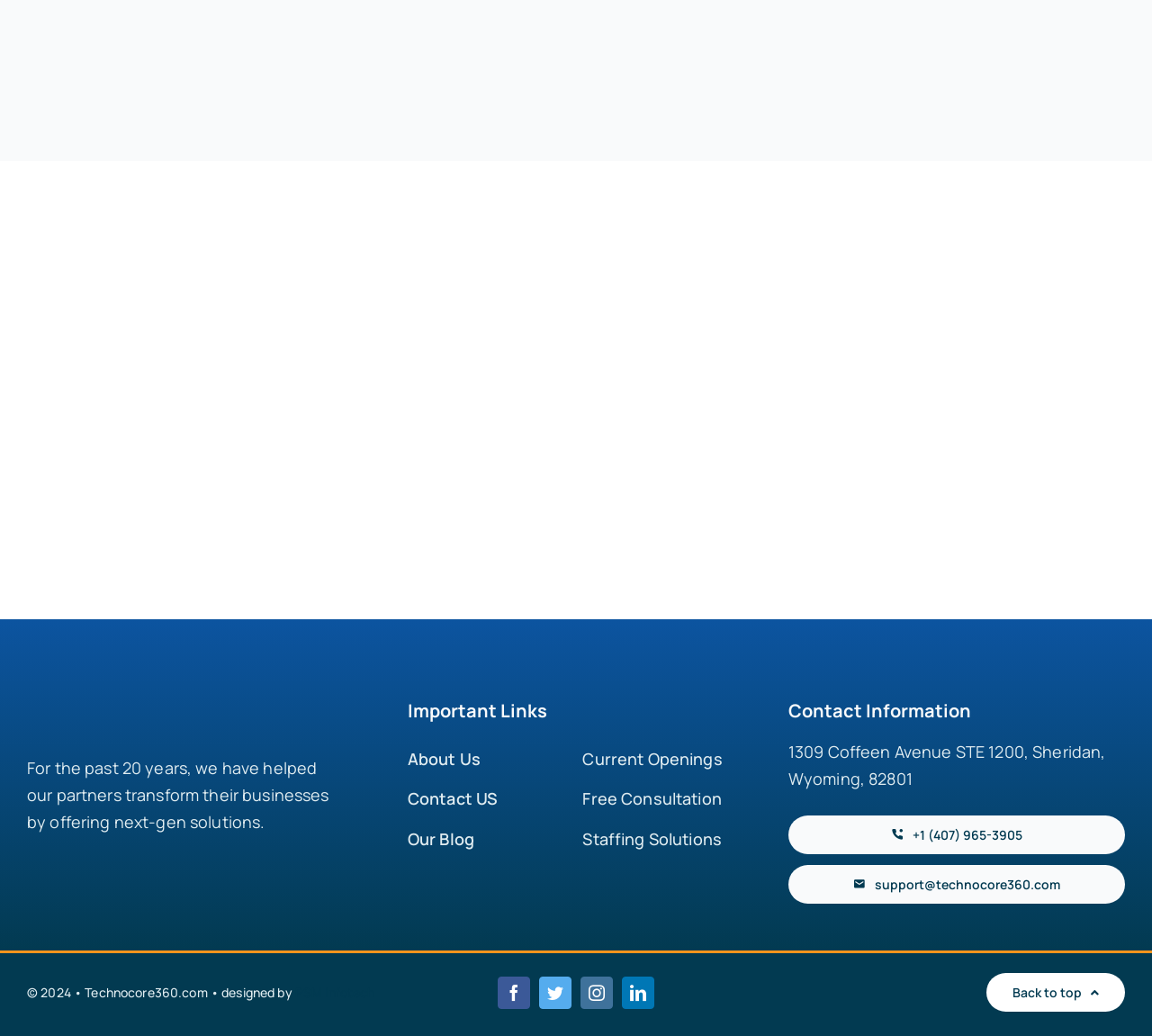Select the bounding box coordinates of the element I need to click to carry out the following instruction: "Send an email to support".

[0.684, 0.835, 0.977, 0.872]